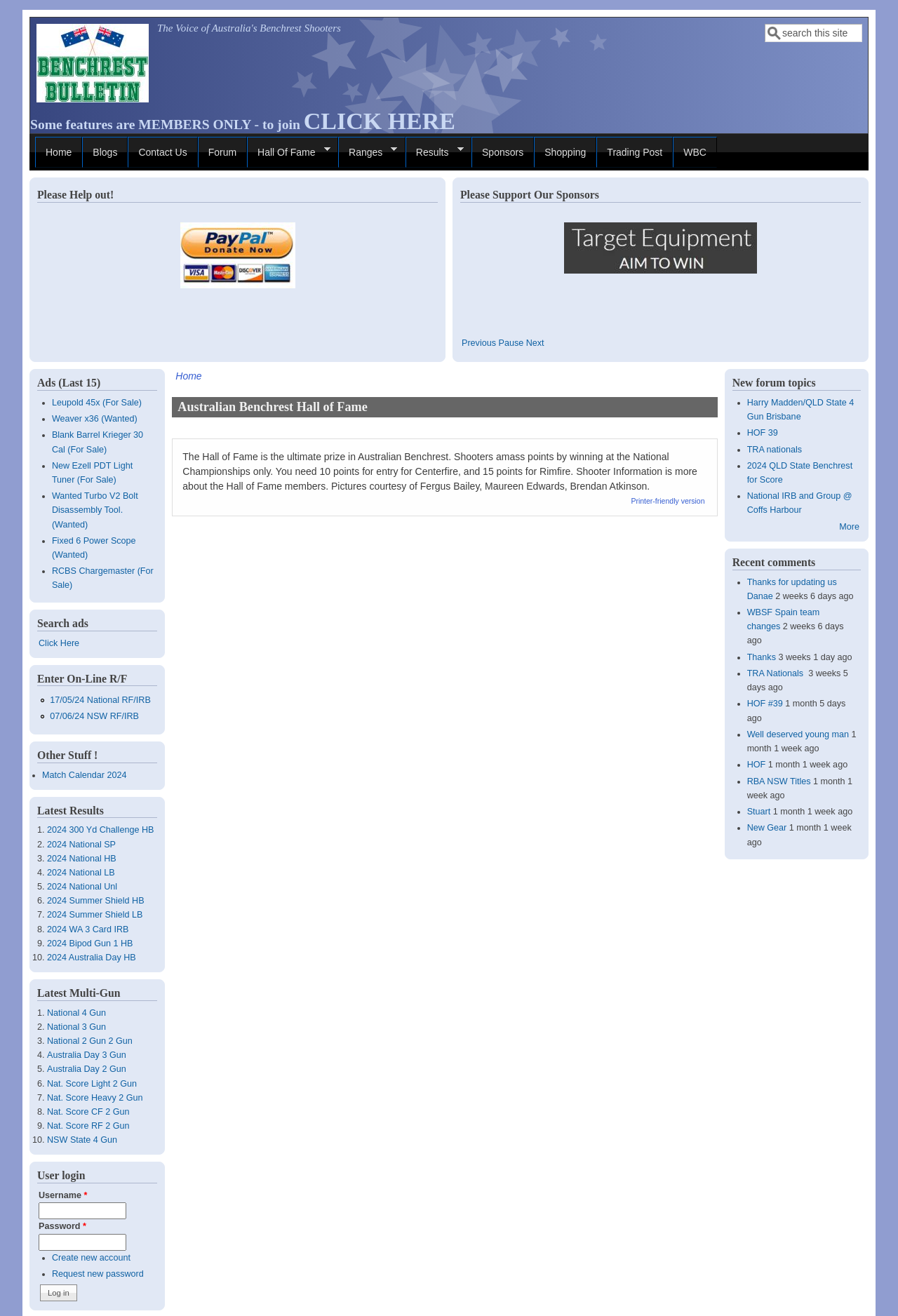What is the ultimate prize in Australian Benchrest?
Respond to the question with a single word or phrase according to the image.

Hall of Fame